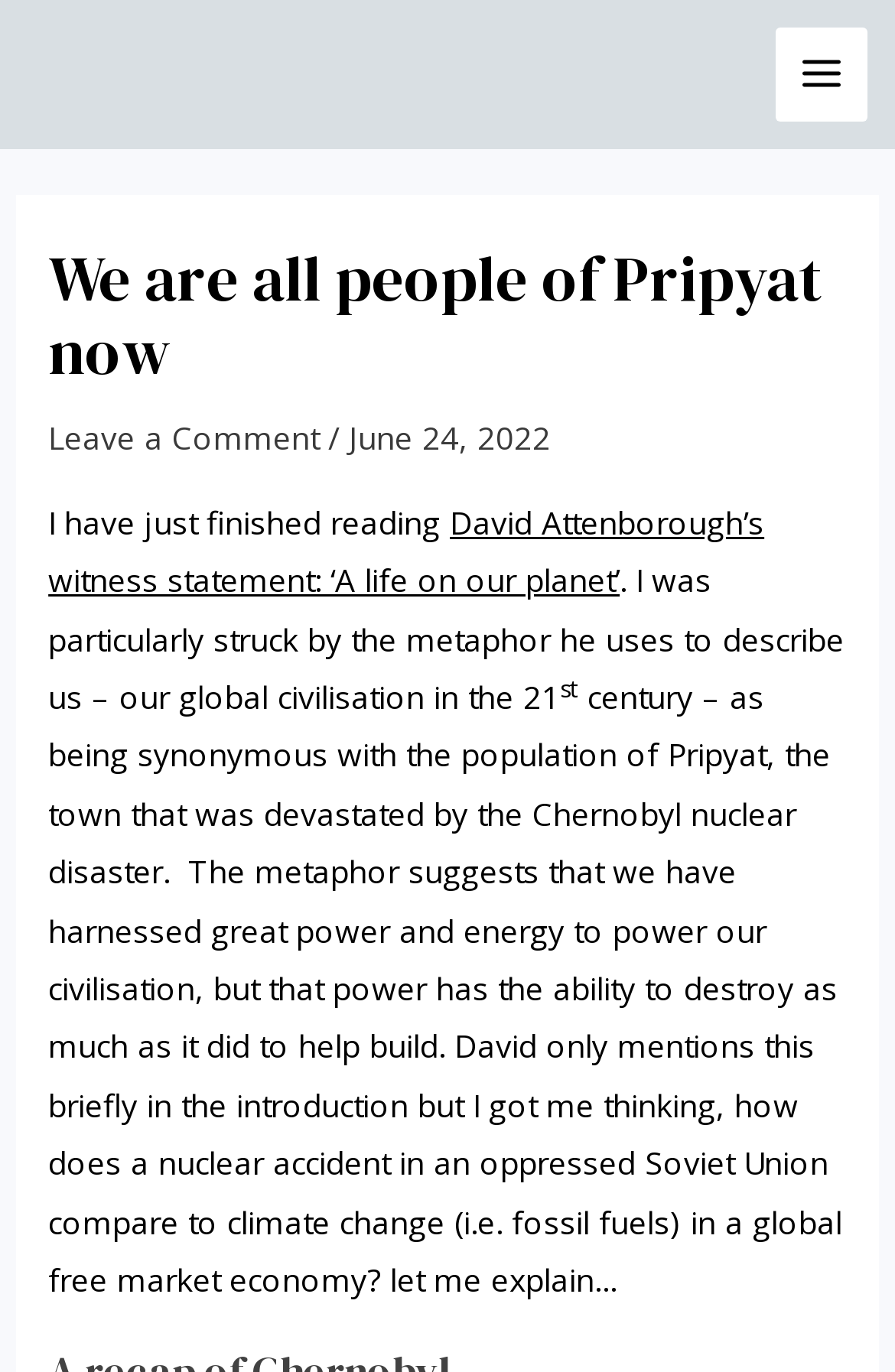Determine the bounding box coordinates of the UI element described by: "Windows 10 Activator".

None